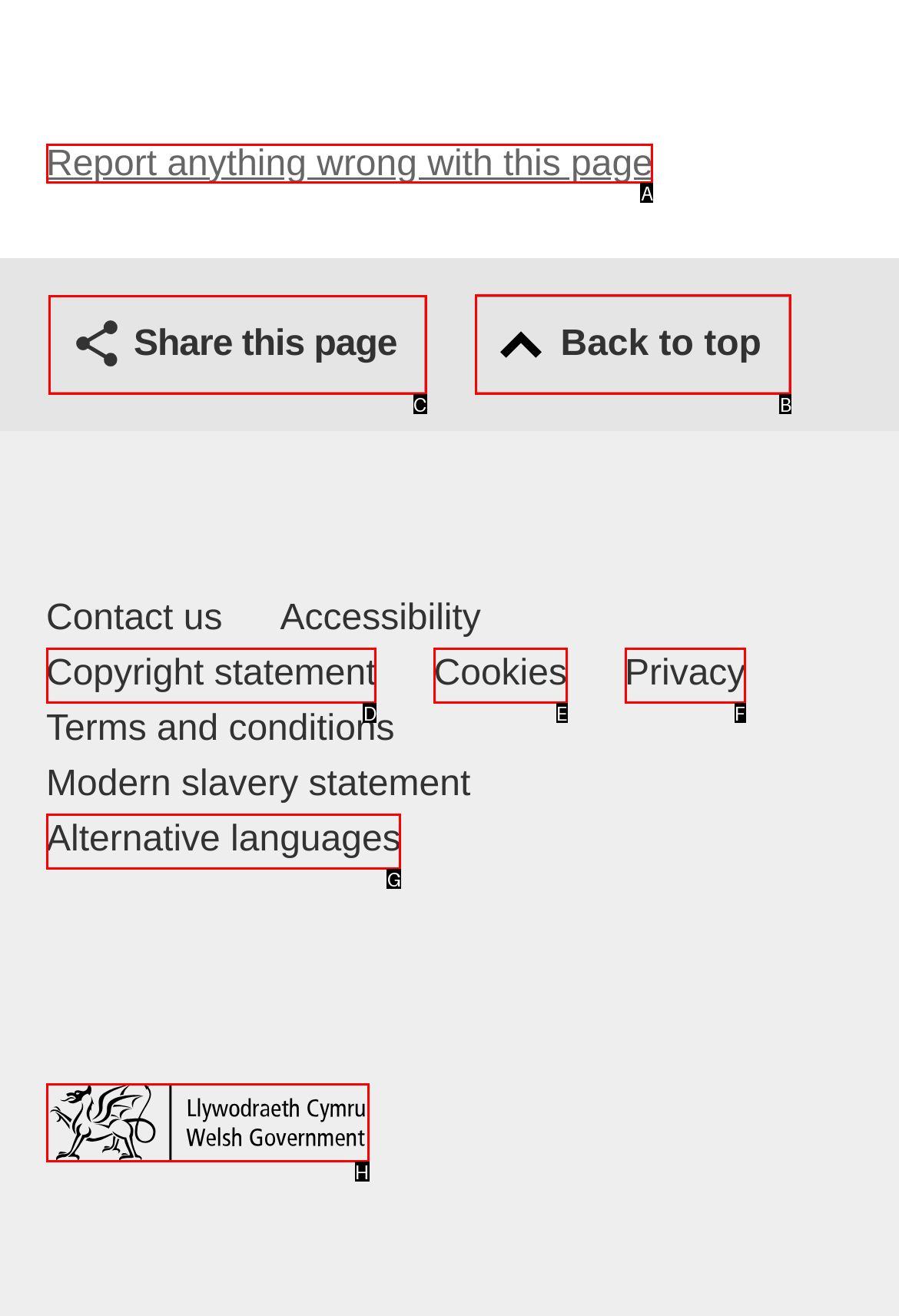Point out which HTML element you should click to fulfill the task: Go back to top.
Provide the option's letter from the given choices.

B